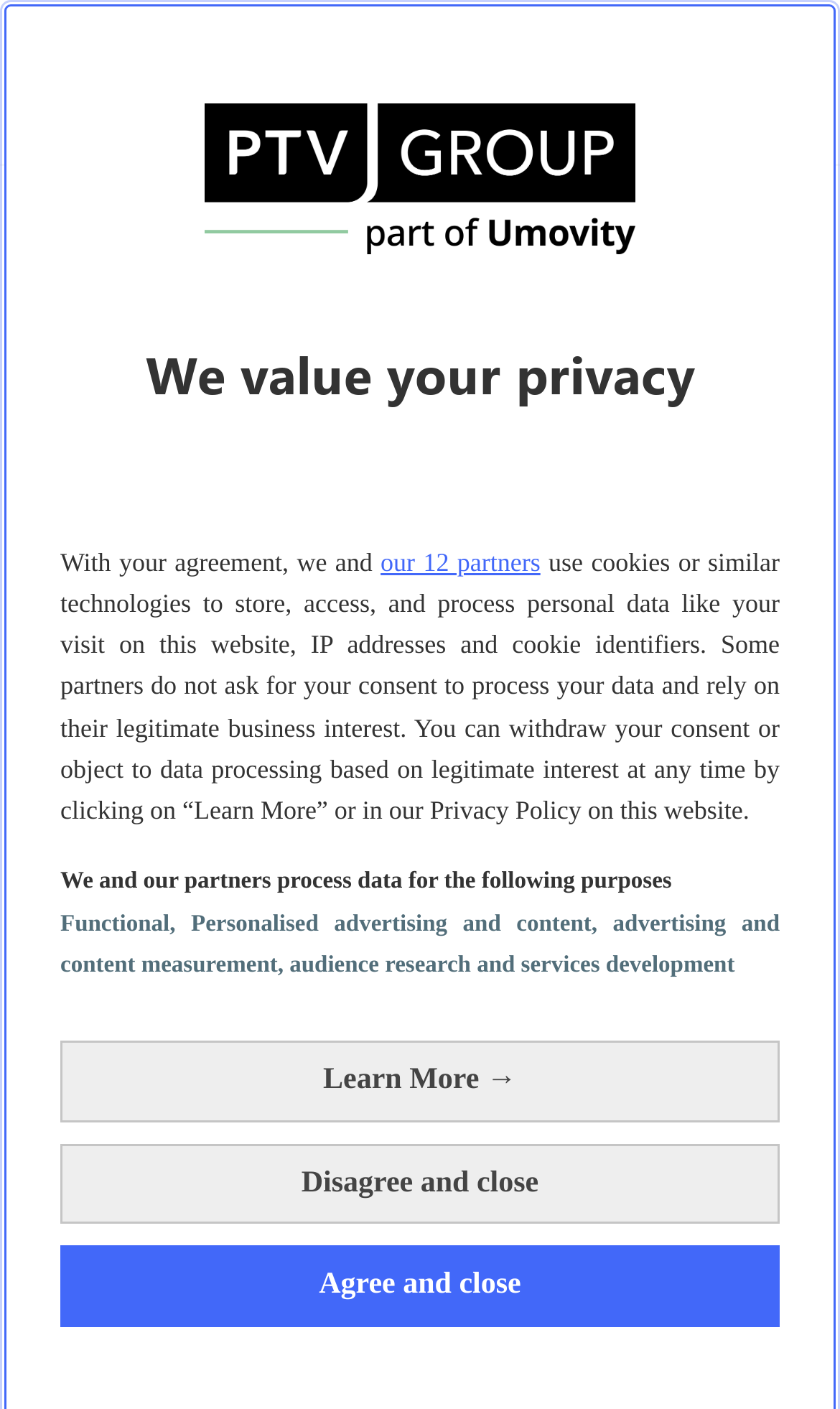Provide a one-word or one-phrase answer to the question:
What is the logo on the top left?

PTV Group Logo